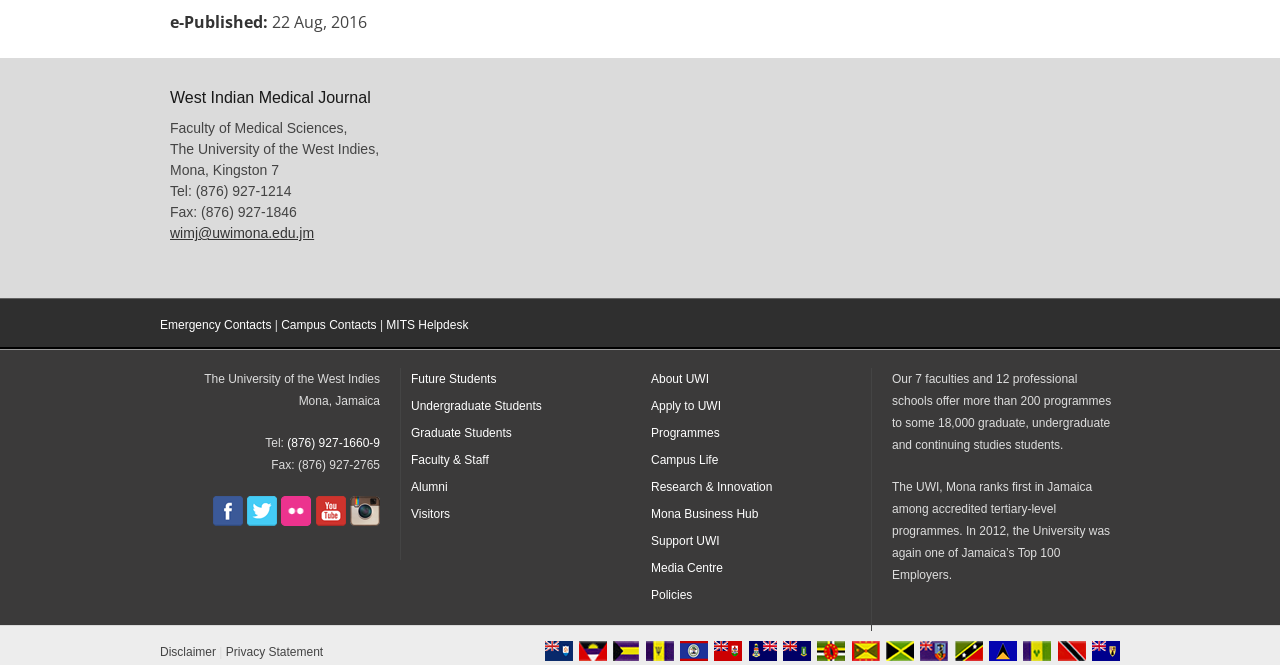Please identify the bounding box coordinates of the element's region that I should click in order to complete the following instruction: "Learn more about the Mona Business Hub". The bounding box coordinates consist of four float numbers between 0 and 1, i.e., [left, top, right, bottom].

[0.509, 0.759, 0.592, 0.78]